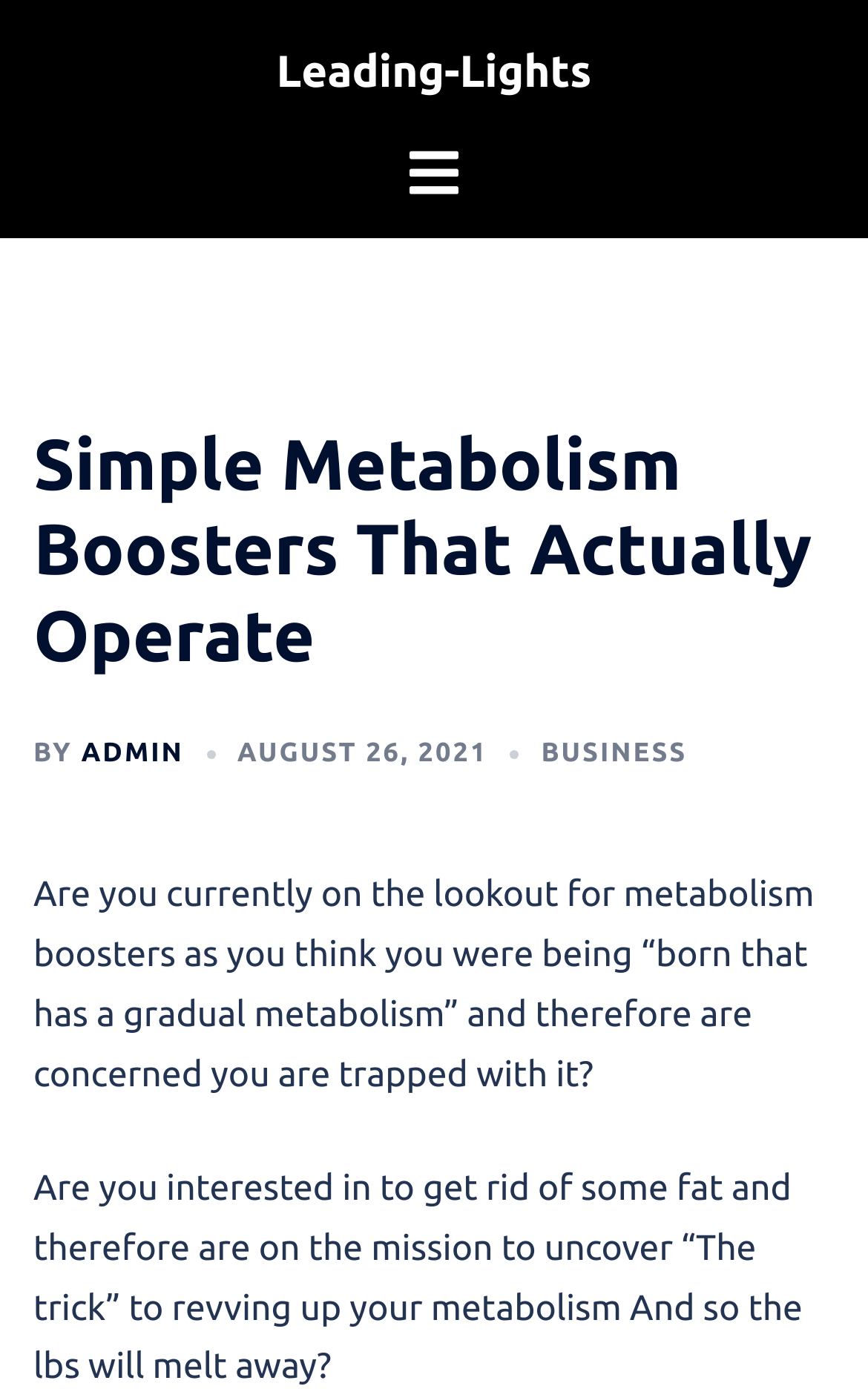Find the bounding box coordinates for the HTML element specified by: "admin".

[0.094, 0.532, 0.212, 0.553]